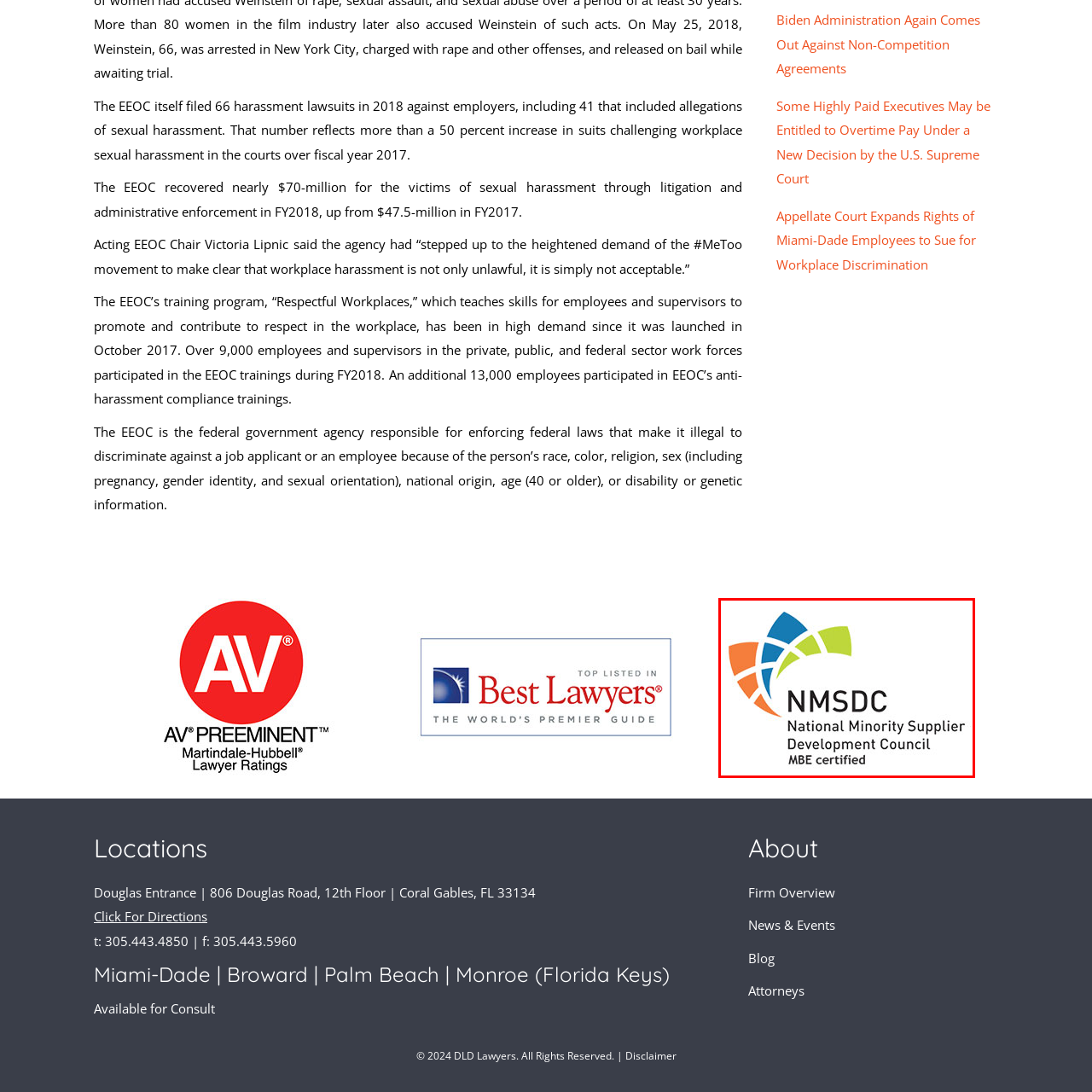Examine the area surrounded by the red box and describe it in detail.

The image features the logo of the National Minority Supplier Development Council (NMSDC), a prominent organization dedicated to advancing business opportunities for certified minority-owned businesses. The logo includes a dynamic design with bright colors, showcasing a combination of orange, blue, green, and a light blue hue in an abstract pattern that represents growth and collaboration. Below the logo, the text "NMSDC" is prominently displayed, accompanied by the phrase "MBE certified," signifying that the organization certifies minority business enterprises (MBEs) to foster inclusivity in the supply chain and enhance economic growth. This visual identity captures the essence of the NMSDC's mission to support diversity and equity in business environments.